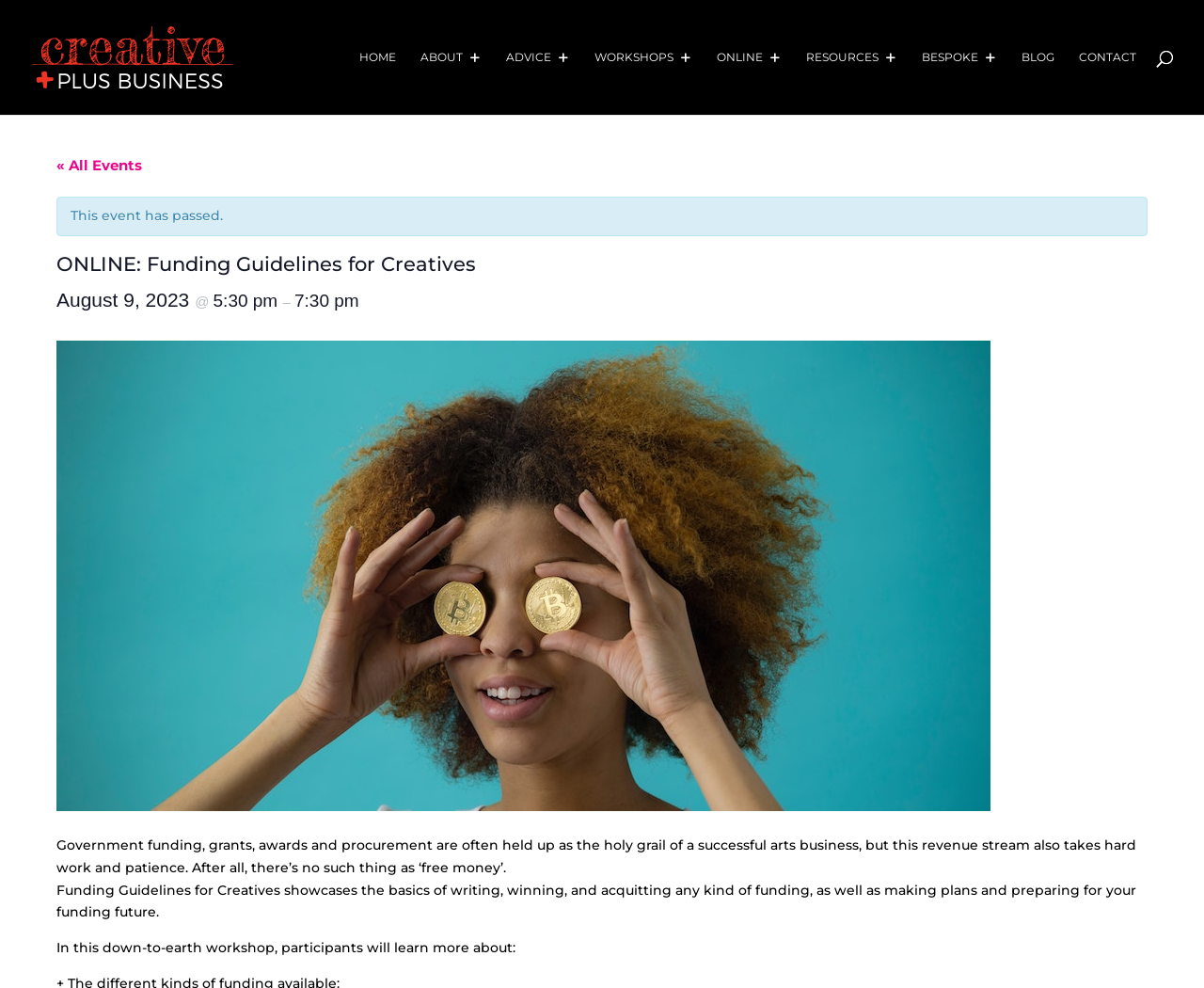What is the date and time of the event? Using the information from the screenshot, answer with a single word or phrase.

August 9, 2023 @ 5:30 pm – 7:30 pm